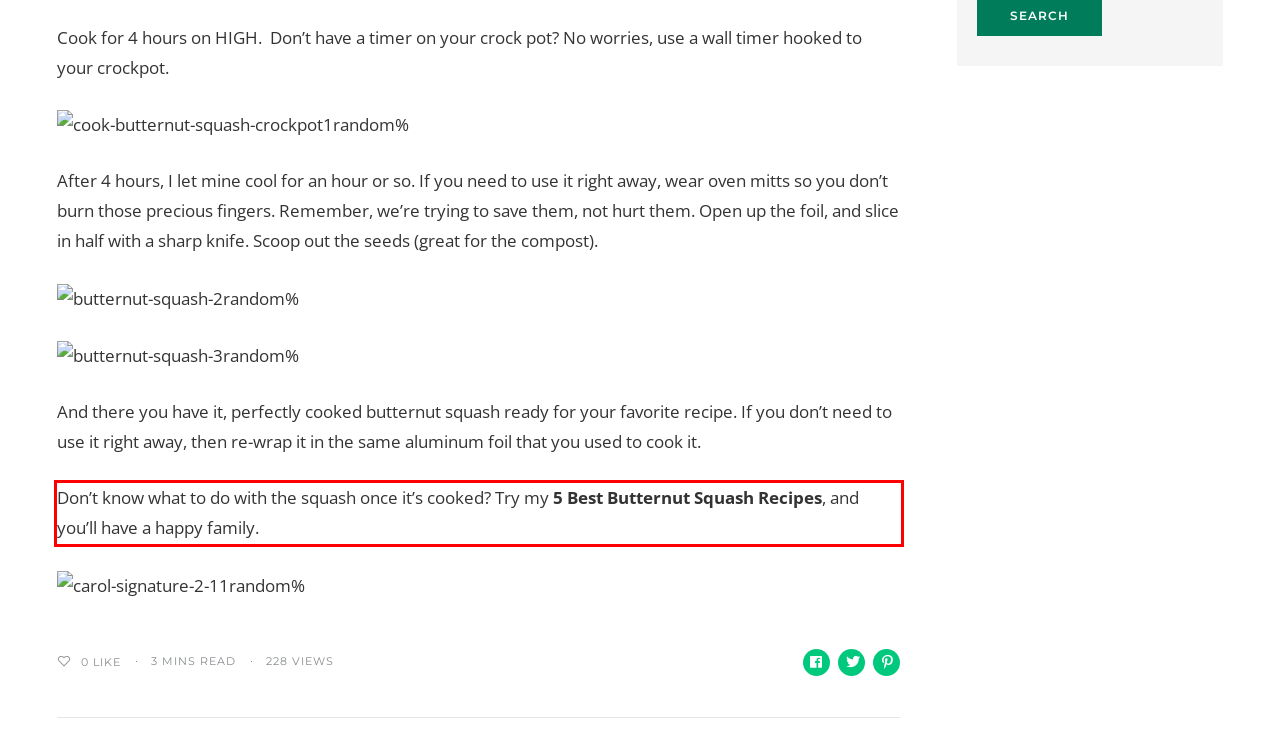The screenshot you have been given contains a UI element surrounded by a red rectangle. Use OCR to read and extract the text inside this red rectangle.

Don’t know what to do with the squash once it’s cooked? Try my 5 Best Butternut Squash Recipes, and you’ll have a happy family.